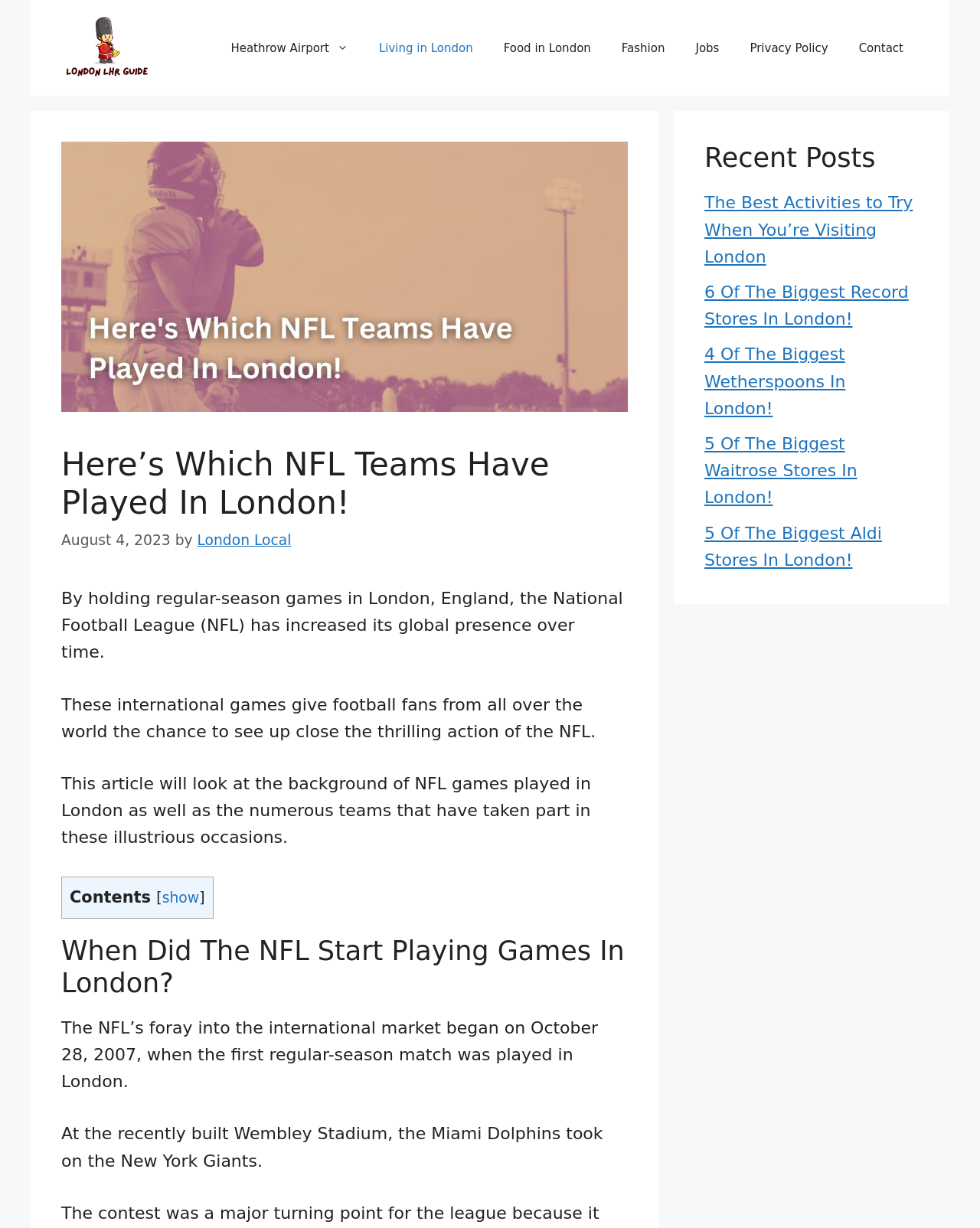Specify the bounding box coordinates of the area to click in order to execute this command: 'Click on the 'The Best Activities to Try When You’re Visiting London' link'. The coordinates should consist of four float numbers ranging from 0 to 1, and should be formatted as [left, top, right, bottom].

[0.719, 0.157, 0.932, 0.217]